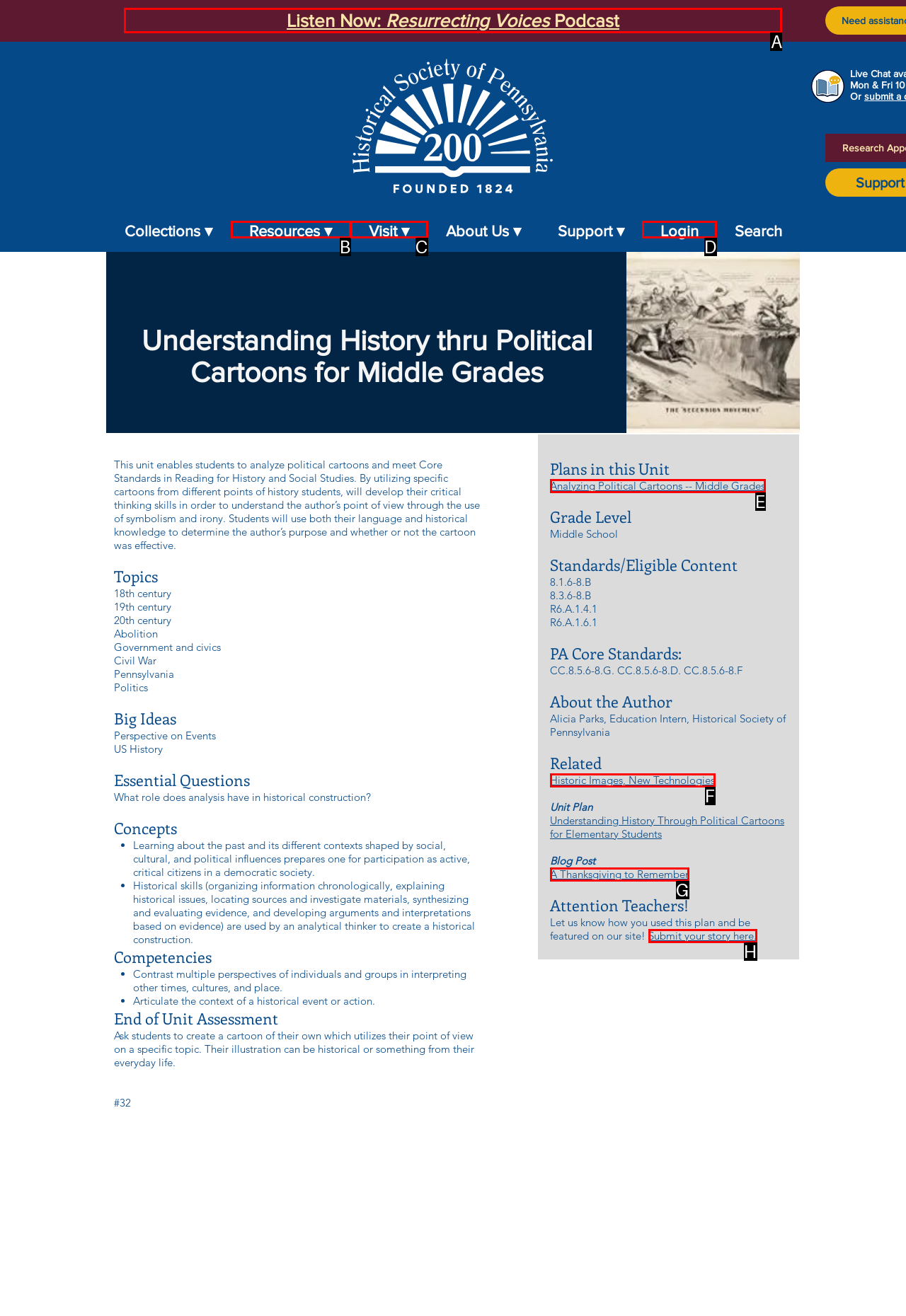To perform the task "Read the full report", which UI element's letter should you select? Provide the letter directly.

None